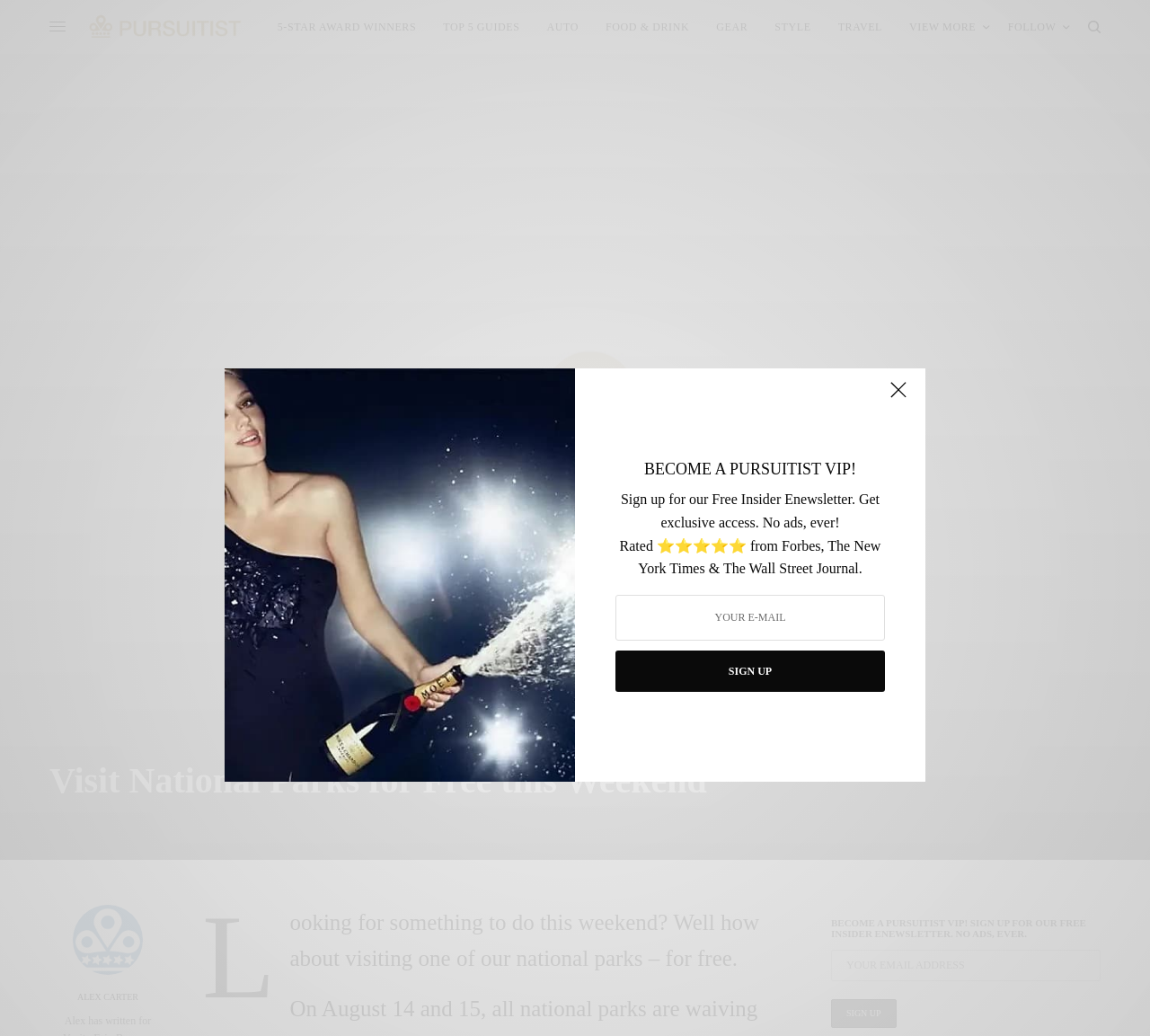What is the author of the article?
Please provide a comprehensive answer based on the contents of the image.

The author of the article is Alex Carter, as indicated by the link 'ALEX CARTER' at the bottom of the webpage, which likely links to the author's profile or other articles written by them.